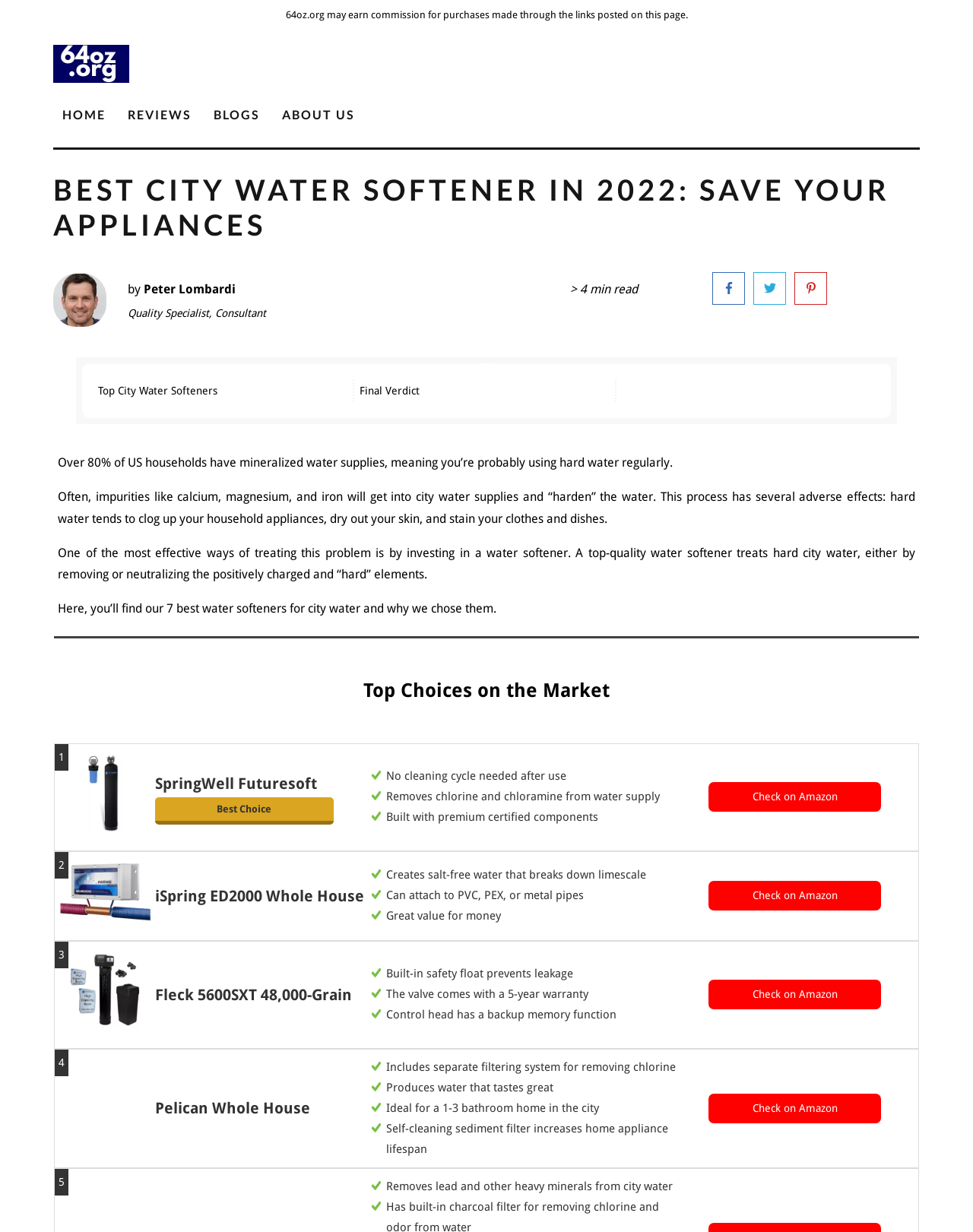Please find the bounding box coordinates for the clickable element needed to perform this instruction: "Check the details of the SpringWell Futuresoft water softener".

[0.055, 0.603, 0.945, 0.691]